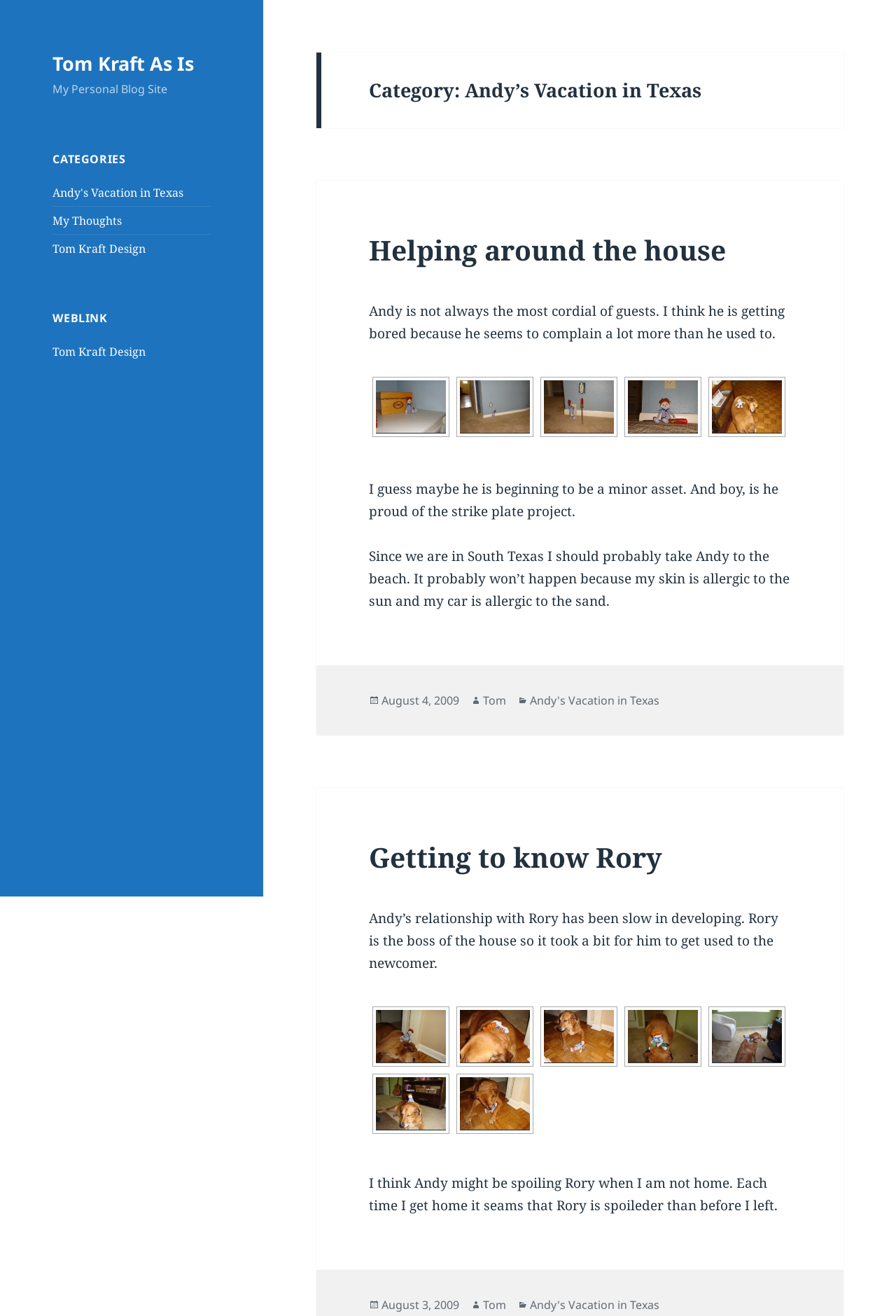Indicate the bounding box coordinates of the clickable region to achieve the following instruction: "Check the post details on 'August 4, 2009'."

[0.426, 0.526, 0.513, 0.539]